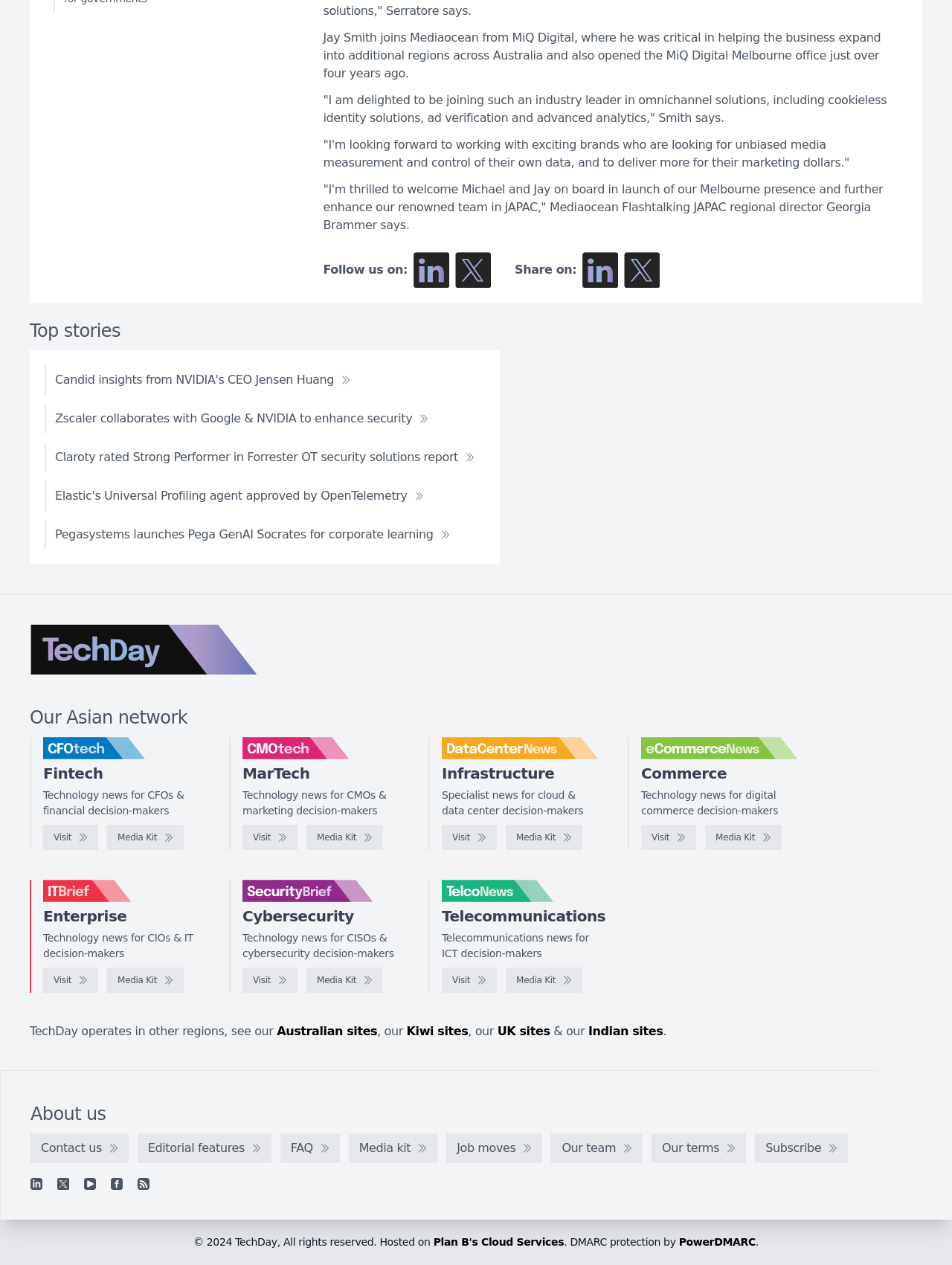Indicate the bounding box coordinates of the element that must be clicked to execute the instruction: "Share on X". The coordinates should be given as four float numbers between 0 and 1, i.e., [left, top, right, bottom].

[0.656, 0.199, 0.693, 0.228]